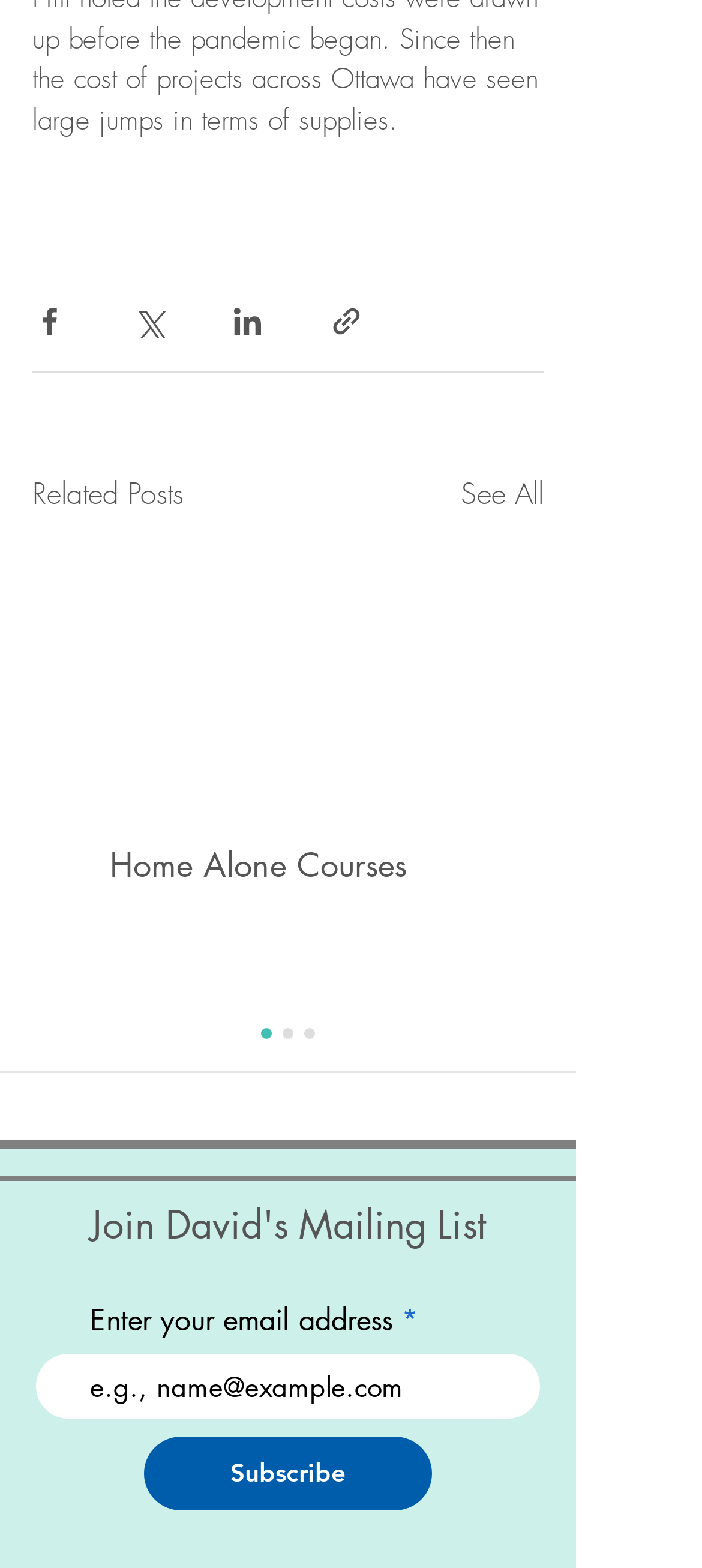Using the element description provided, determine the bounding box coordinates in the format (top-left x, top-left y, bottom-right x, bottom-right y). Ensure that all values are floating point numbers between 0 and 1. Element description: Von Steuben Training and Consulting

None